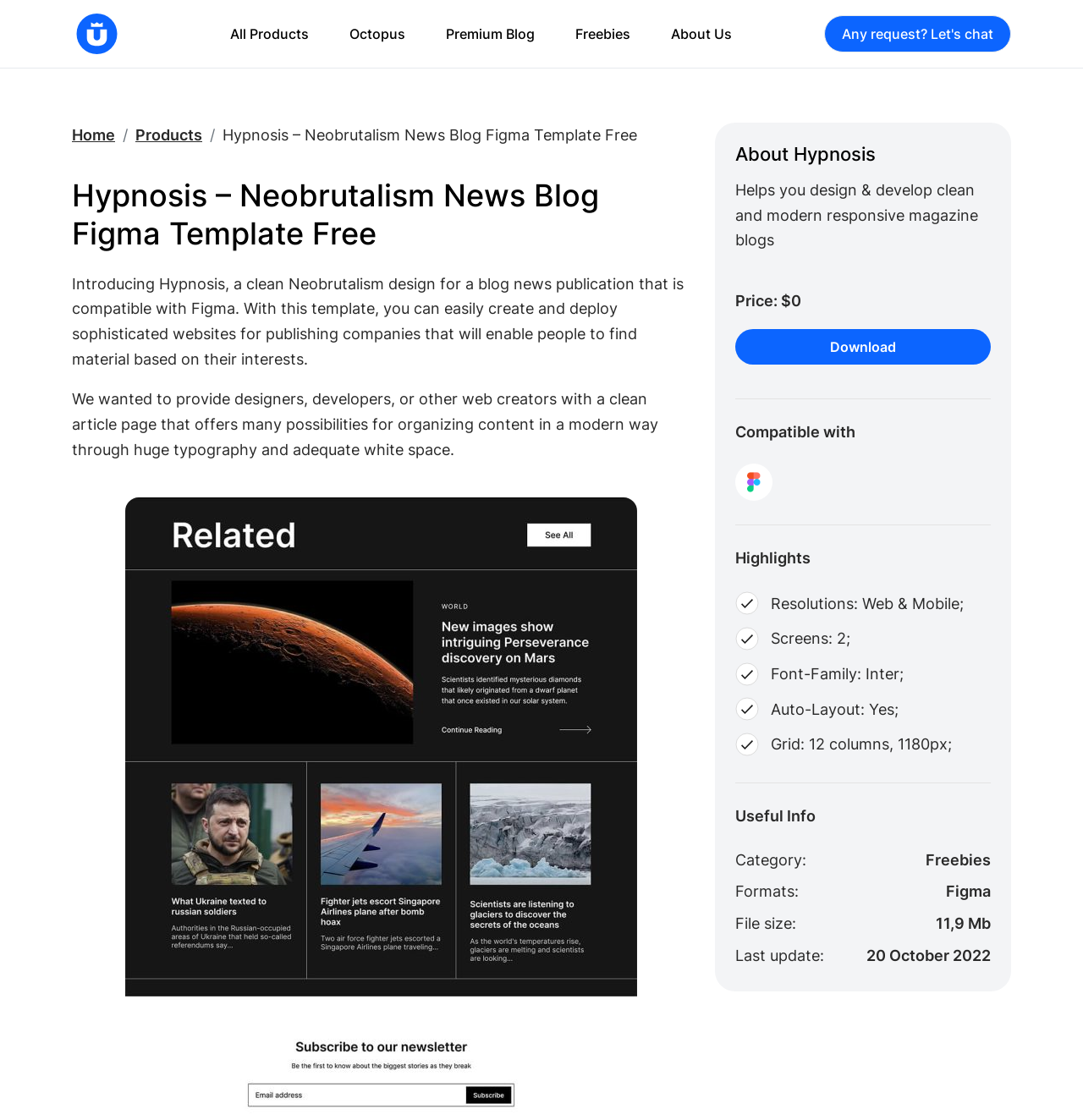Could you highlight the region that needs to be clicked to execute the instruction: "Contact the team through the 'Any request? Let's chat' link"?

[0.761, 0.014, 0.934, 0.047]